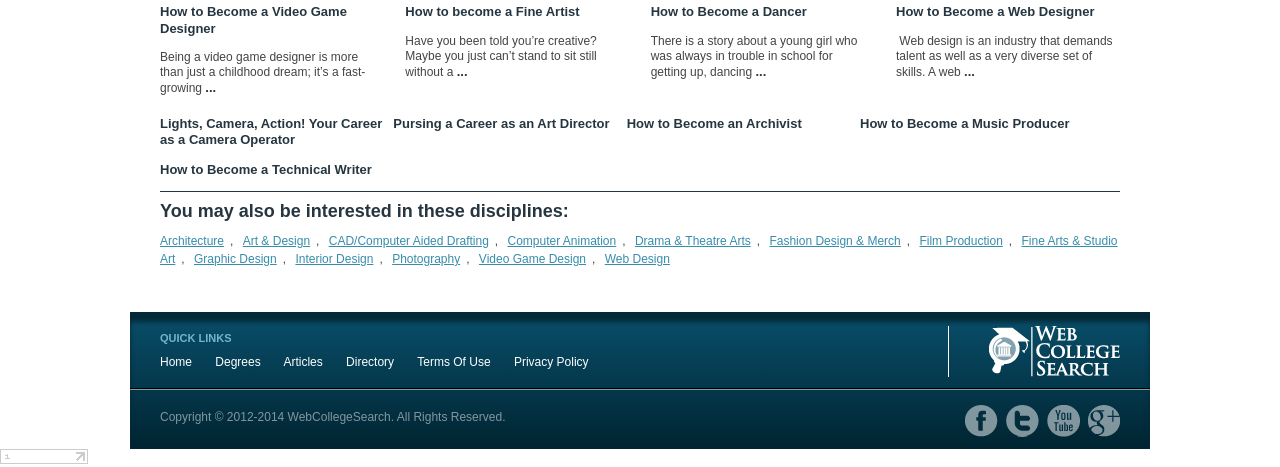Provide the bounding box coordinates, formatted as (top-left x, top-left y, bottom-right x, bottom-right y), with all values being floating point numbers between 0 and 1. Identify the bounding box of the UI element that matches the description: Interior Design

[0.231, 0.539, 0.292, 0.569]